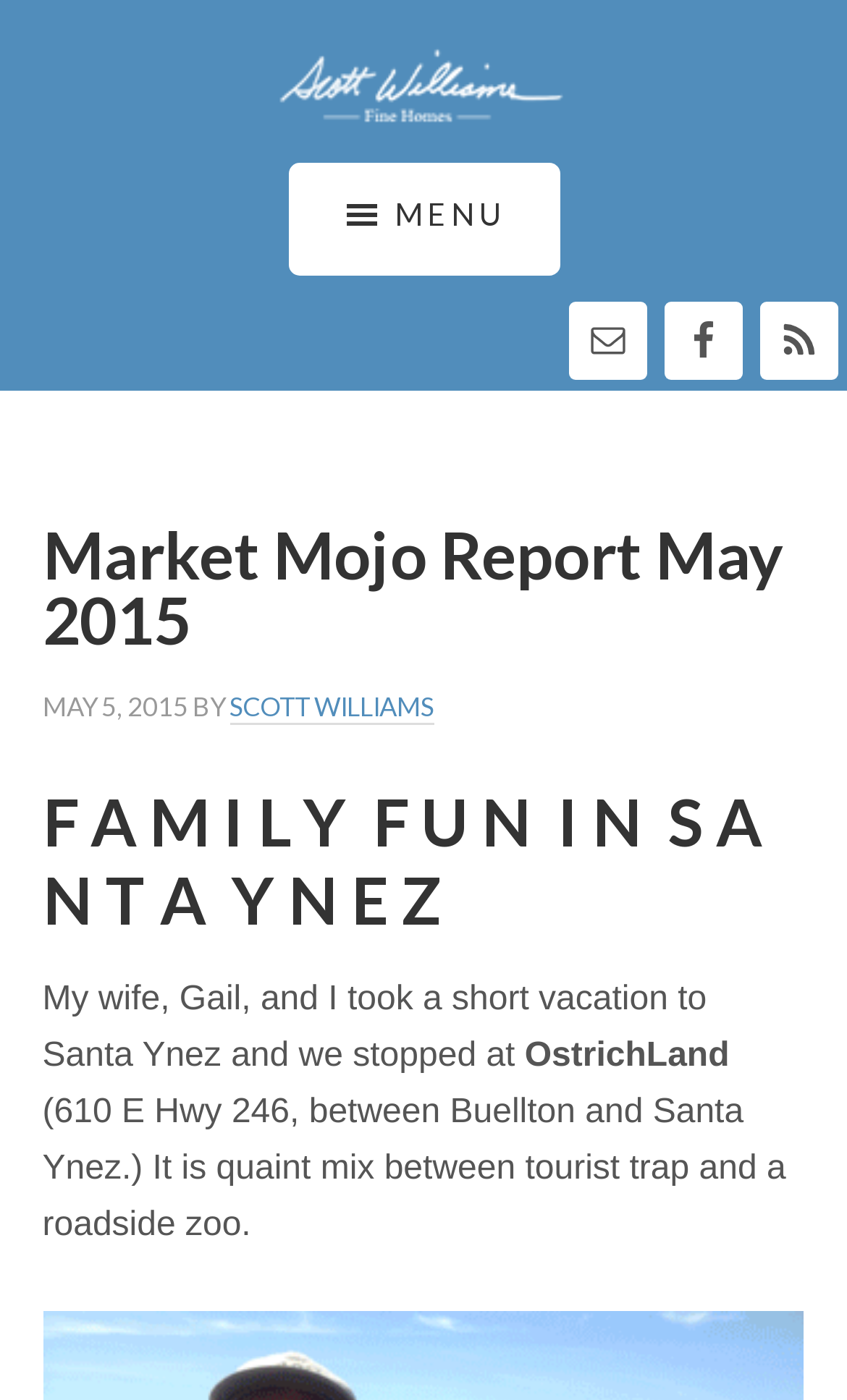Determine the bounding box for the described HTML element: "Scott Williams". Ensure the coordinates are four float numbers between 0 and 1 in the format [left, top, right, bottom].

[0.271, 0.493, 0.512, 0.518]